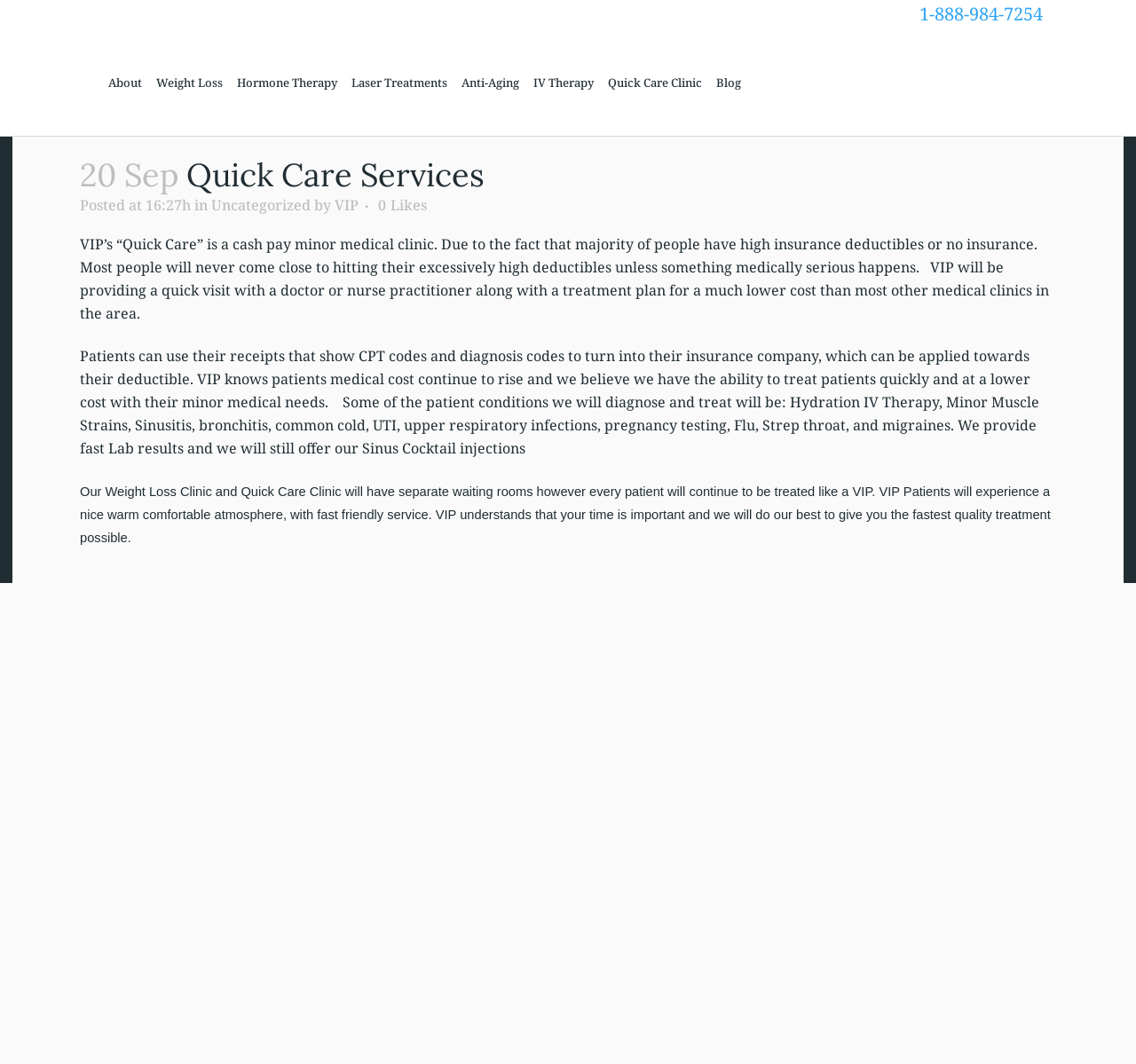Elaborate on the different components and information displayed on the webpage.

The webpage is about VIP's "Quick Care" services, a cash pay minor medical clinic. At the top, there is a row of links, including "1-888-984-7254", "About", "Weight Loss", "Hormone Therapy", "Laser Treatments", "Anti-Aging", "IV Therapy", "Quick Care Clinic", and "Blog". 

Below the links, there is an article section that takes up most of the page. The article has a heading "20 Sep Quick Care Services" at the top, followed by the date and time "Posted at 16:27h" and the category "in Uncategorized". The article is written by "VIP" and has no likes. 

The main content of the article explains that VIP's "Quick Care" is a cash pay minor medical clinic that provides quick visits with a doctor or nurse practitioner along with a treatment plan at a lower cost than most other medical clinics in the area. It also mentions that patients can use their receipts to turn into their insurance company, which can be applied towards their deductible. 

The article continues to list some of the patient conditions that will be diagnosed and treated, including Hydration IV Therapy, Minor Muscle Strains, Sinusitis, bronchitis, common cold, UTI, upper respiratory infections, pregnancy testing, Flu, Strep throat, and migraines. It also mentions that the clinic provides fast Lab results and offers Sinus Cocktail injections. 

Finally, the article concludes by describing the atmosphere of the Weight Loss Clinic and Quick Care Clinic, promising a nice, warm, comfortable atmosphere with fast and friendly service.